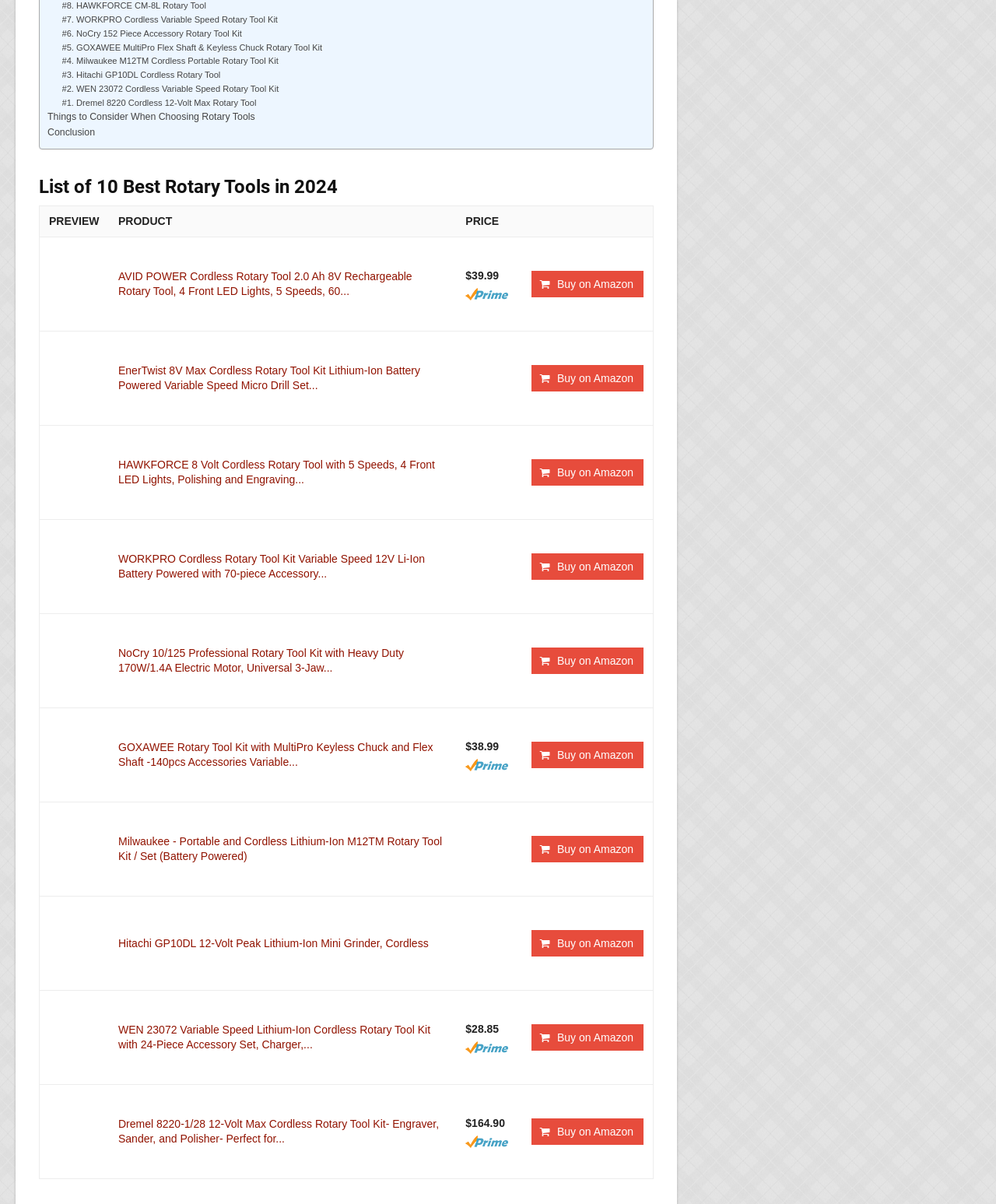Carefully examine the image and provide an in-depth answer to the question: What is the purpose of the GOXAWEE Rotary Tool Kit?

Based on the webpage, the GOXAWEE Rotary Tool Kit is designed for handmade crafting projects and DIY creations, making it a versatile tool for various tasks.